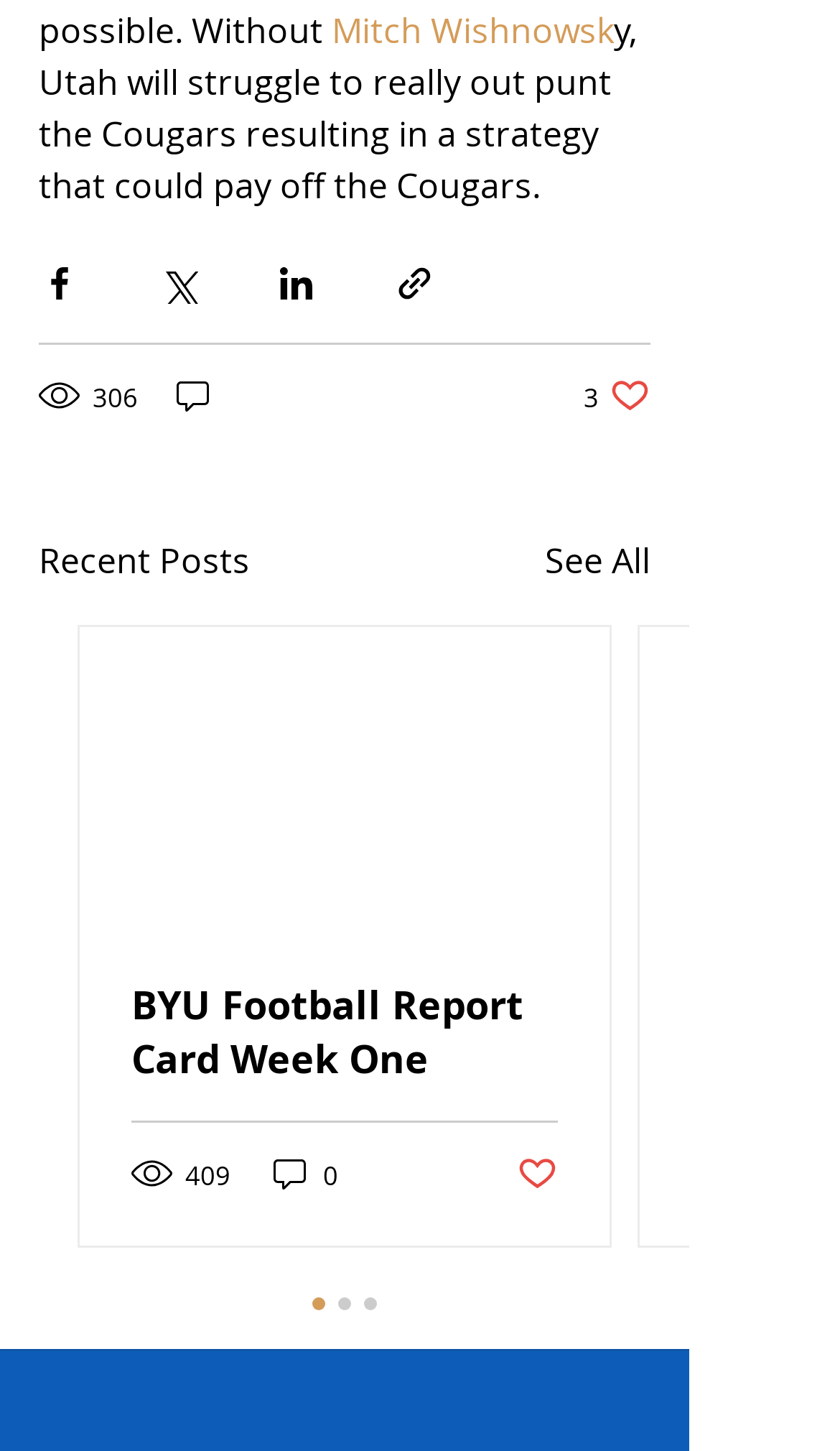Please indicate the bounding box coordinates of the element's region to be clicked to achieve the instruction: "Share via link". Provide the coordinates as four float numbers between 0 and 1, i.e., [left, top, right, bottom].

[0.469, 0.182, 0.518, 0.21]